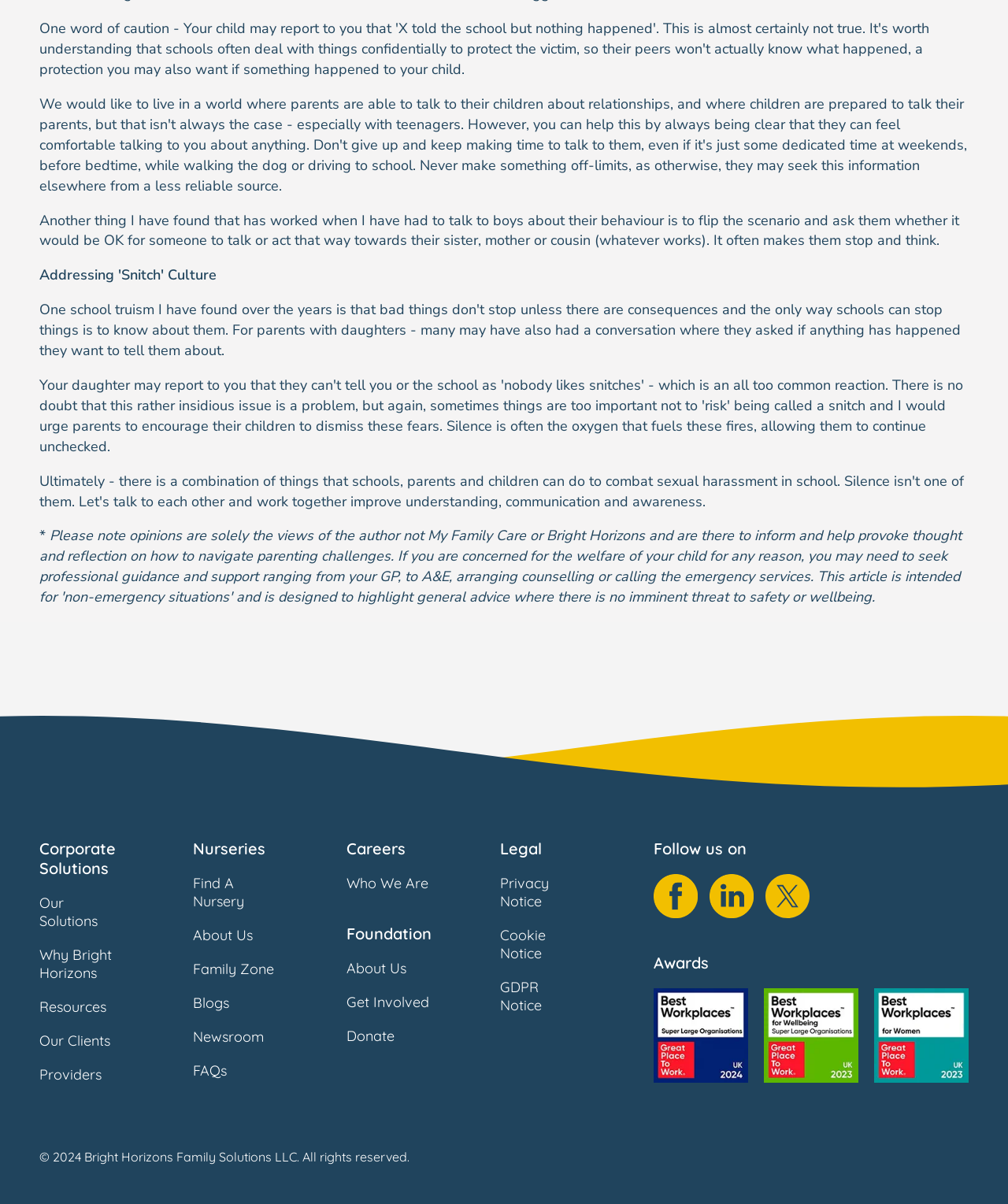Please determine the bounding box coordinates of the element's region to click for the following instruction: "View more news".

None